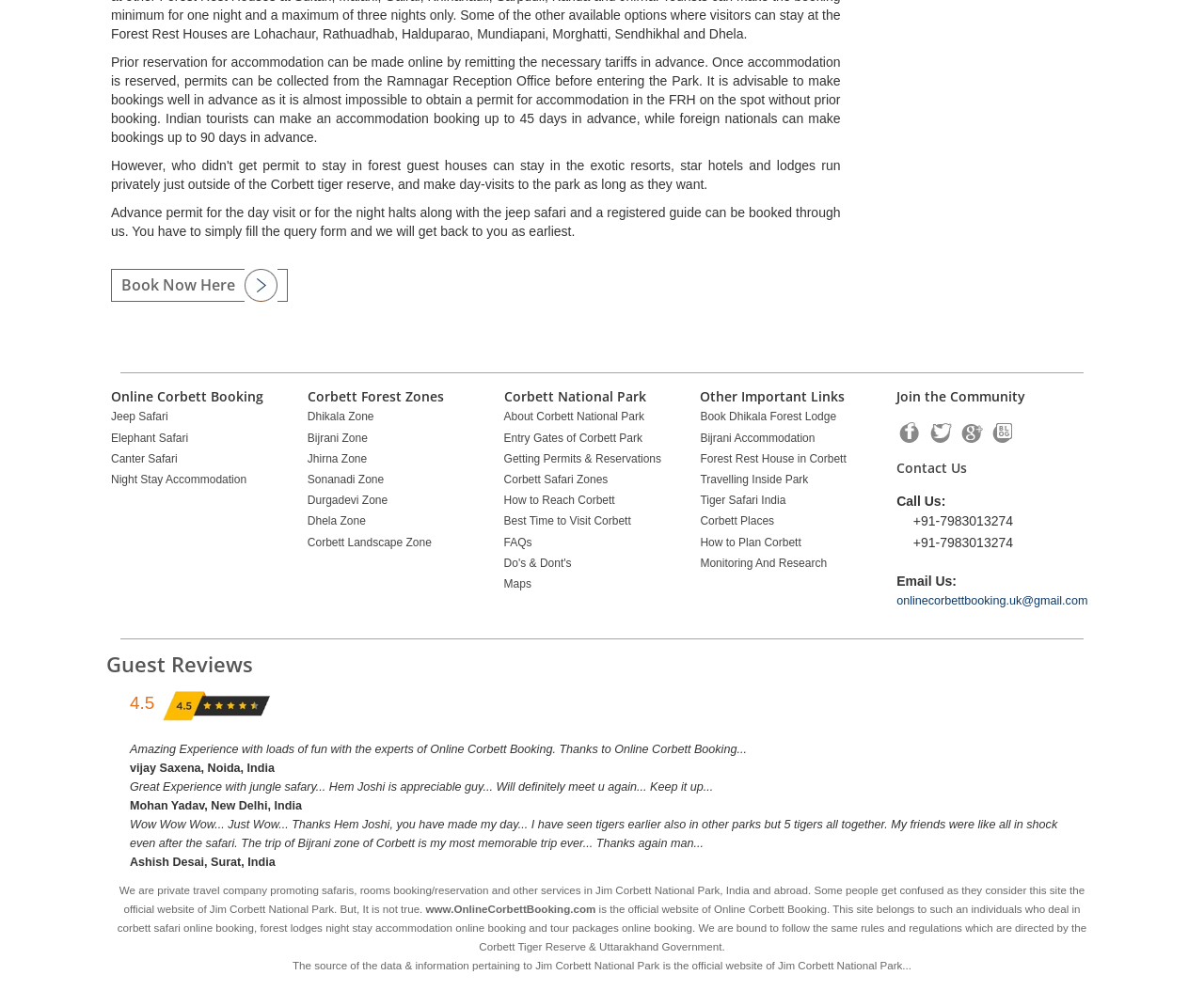Please provide the bounding box coordinates for the element that needs to be clicked to perform the following instruction: "Get information about Corbett National Park". The coordinates should be given as four float numbers between 0 and 1, i.e., [left, top, right, bottom].

[0.418, 0.391, 0.536, 0.409]